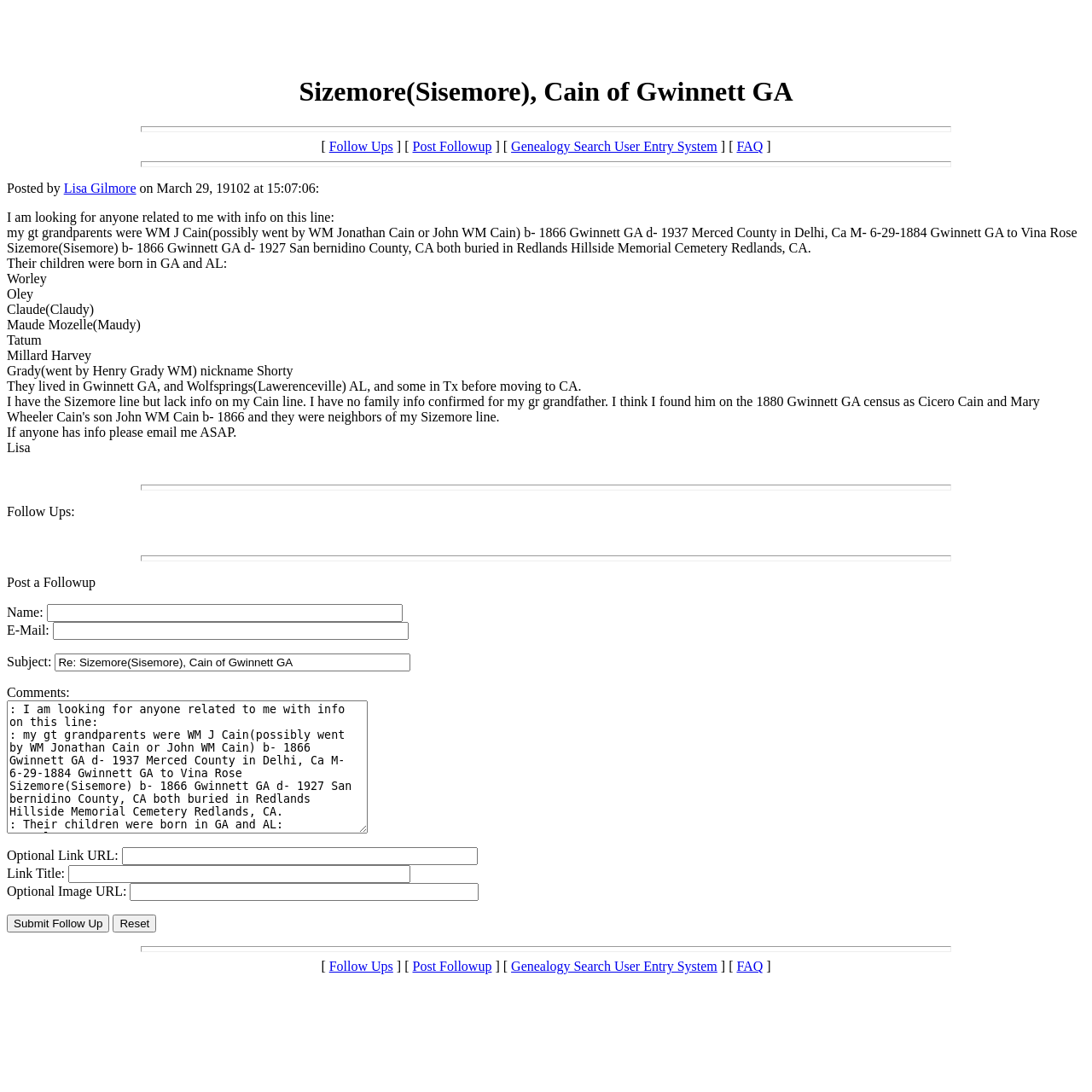Please specify the bounding box coordinates of the region to click in order to perform the following instruction: "Click on the 'Follow Ups' link".

[0.301, 0.127, 0.36, 0.141]